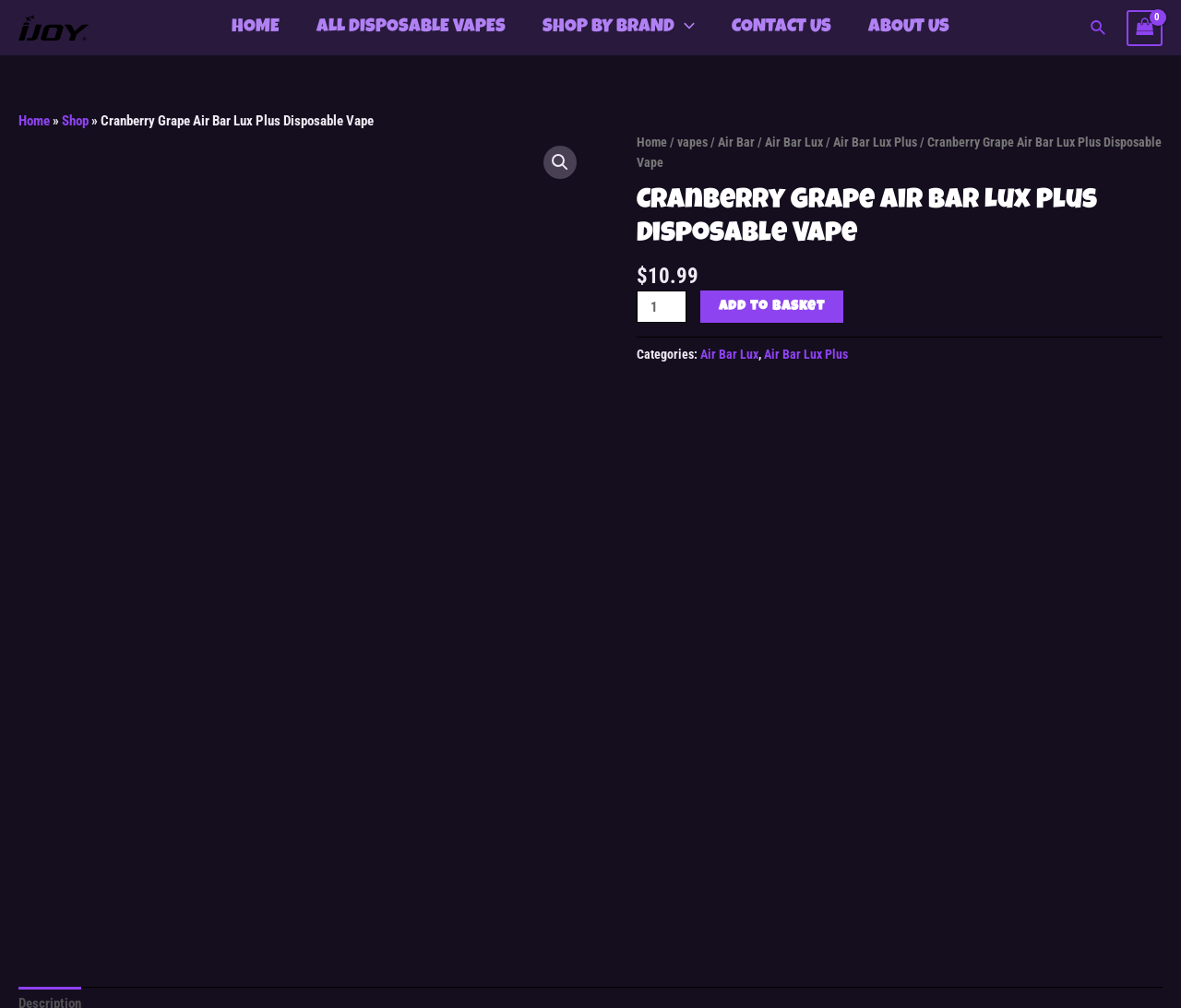Based on what you see in the screenshot, provide a thorough answer to this question: What is the brand of the vape product?

I determined the brand of the vape product by looking at the top-left corner of the webpage, where I found the logo and text 'IJOY SHOGUN'. This suggests that the product is from this brand.